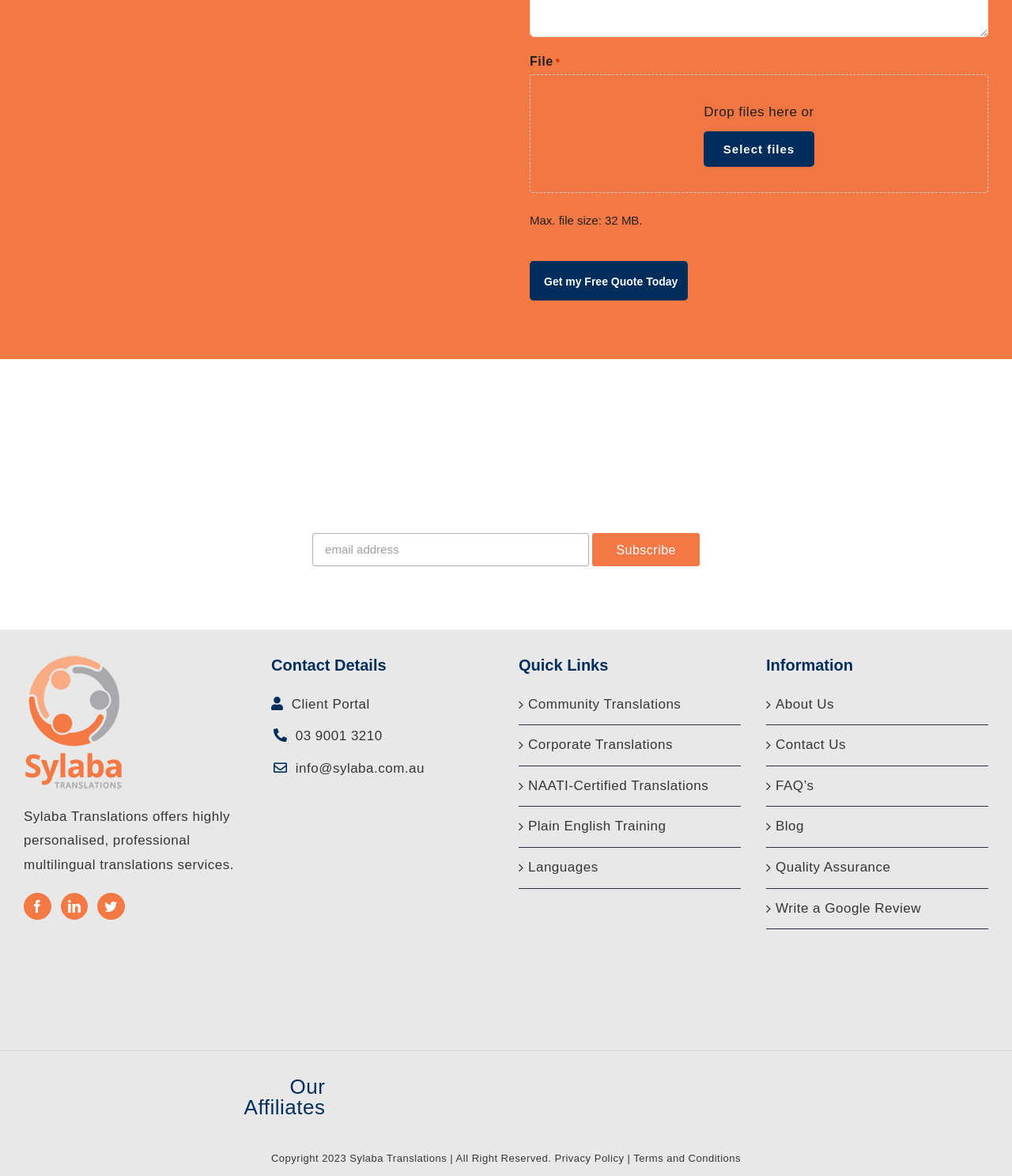Locate the bounding box of the UI element described by: "Write a Google Review" in the given webpage screenshot.

[0.766, 0.762, 0.969, 0.783]